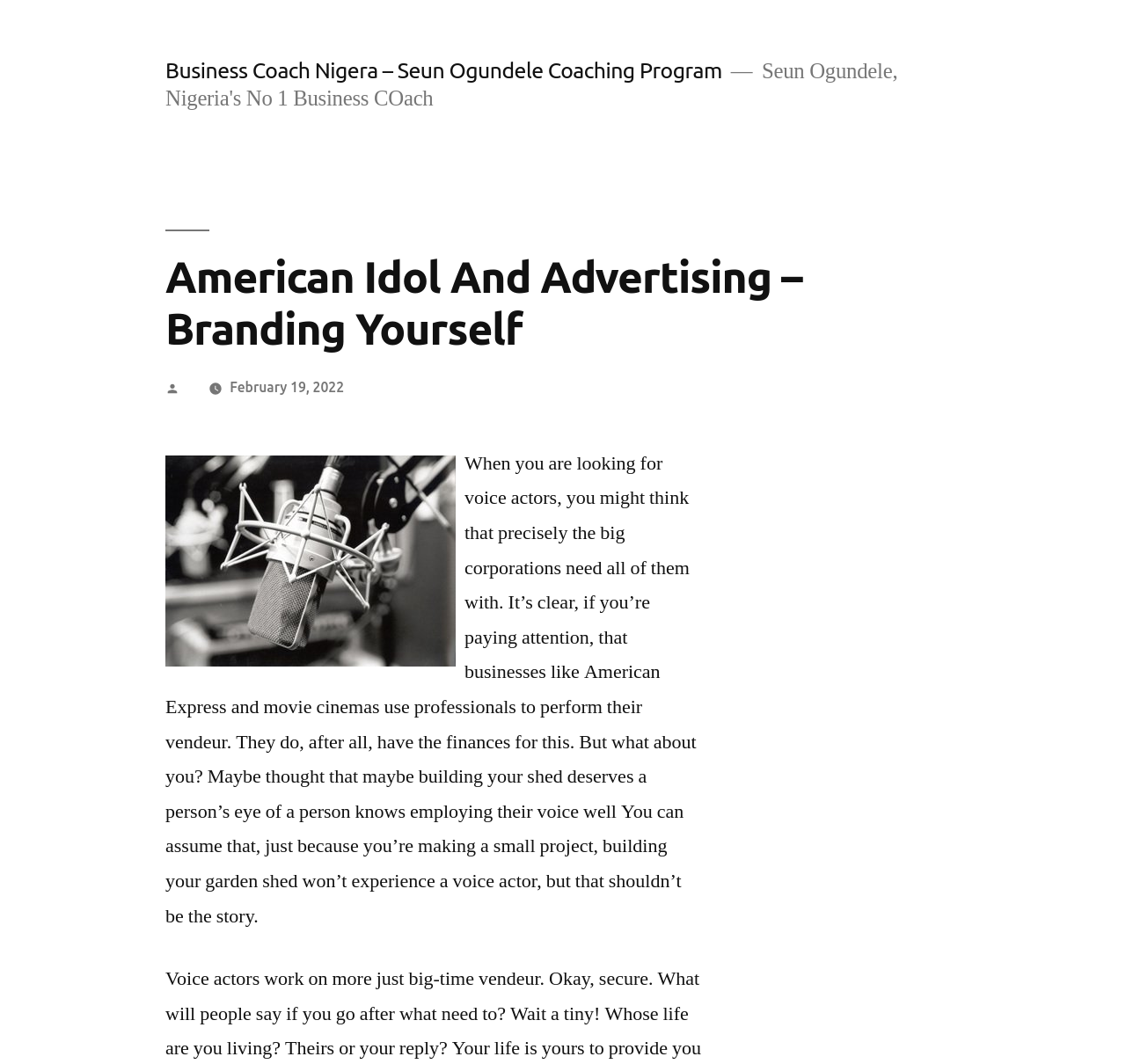What is the topic of the article?
Please answer the question with a single word or phrase, referencing the image.

American Idol and Advertising